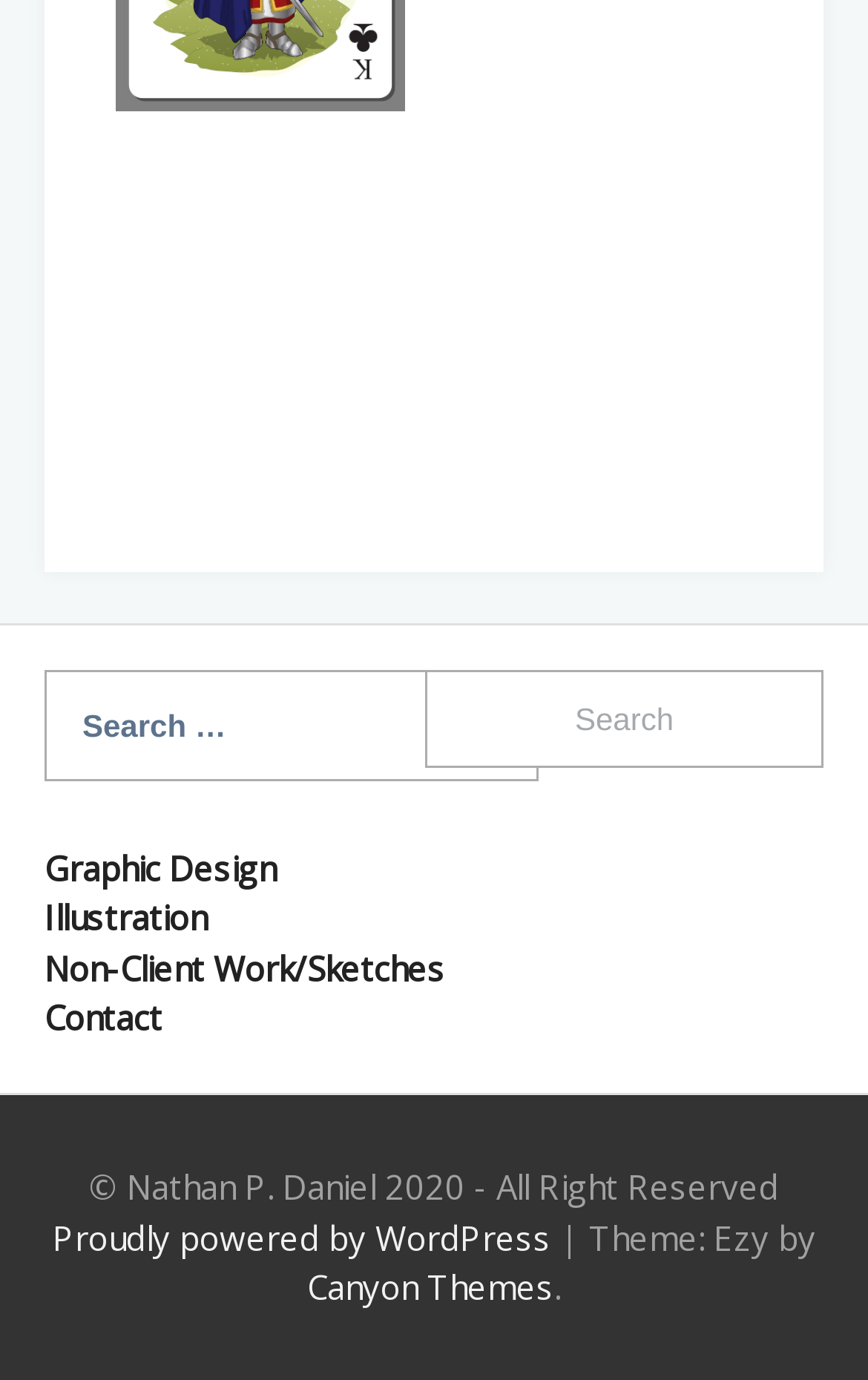Could you determine the bounding box coordinates of the clickable element to complete the instruction: "View Graphic Design page"? Provide the coordinates as four float numbers between 0 and 1, i.e., [left, top, right, bottom].

[0.051, 0.612, 0.318, 0.645]